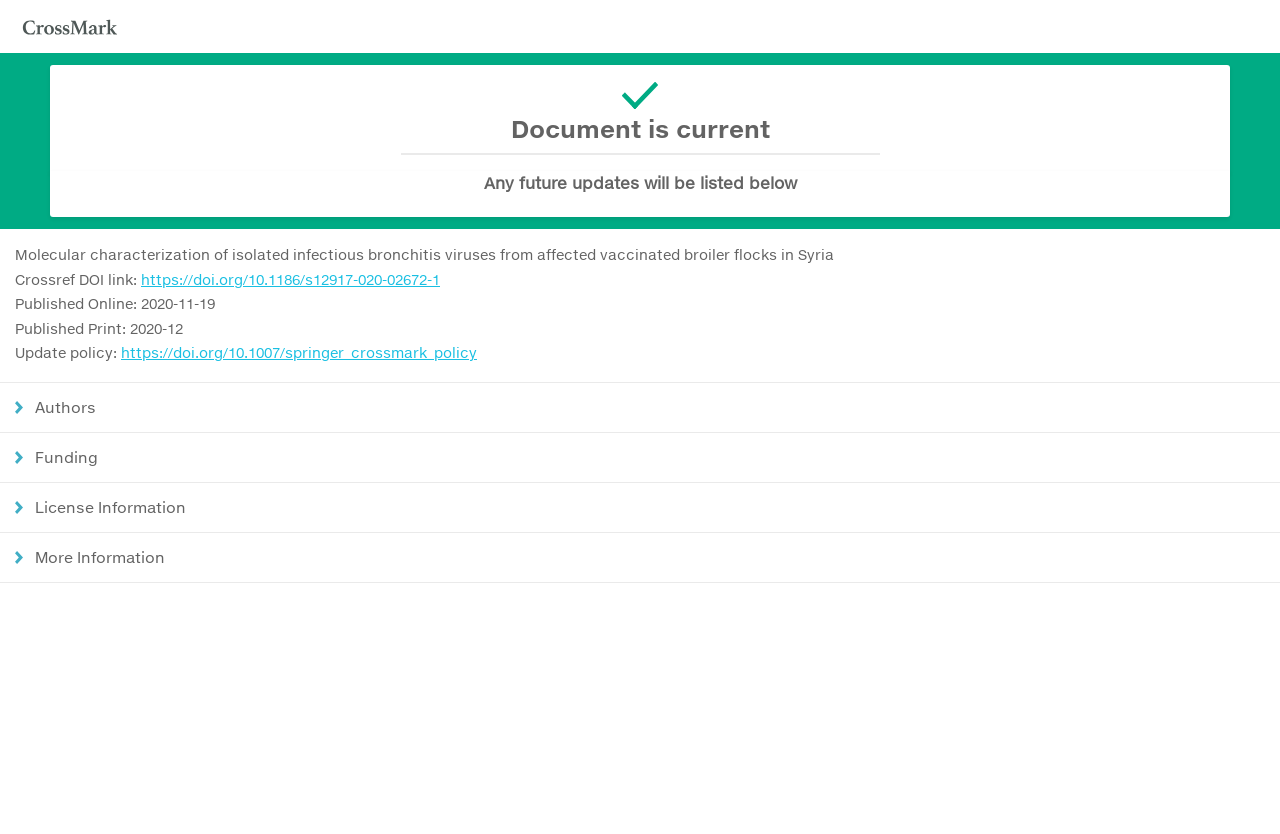Find the bounding box coordinates for the UI element that matches this description: "Funding".

[0.0, 0.518, 1.0, 0.579]